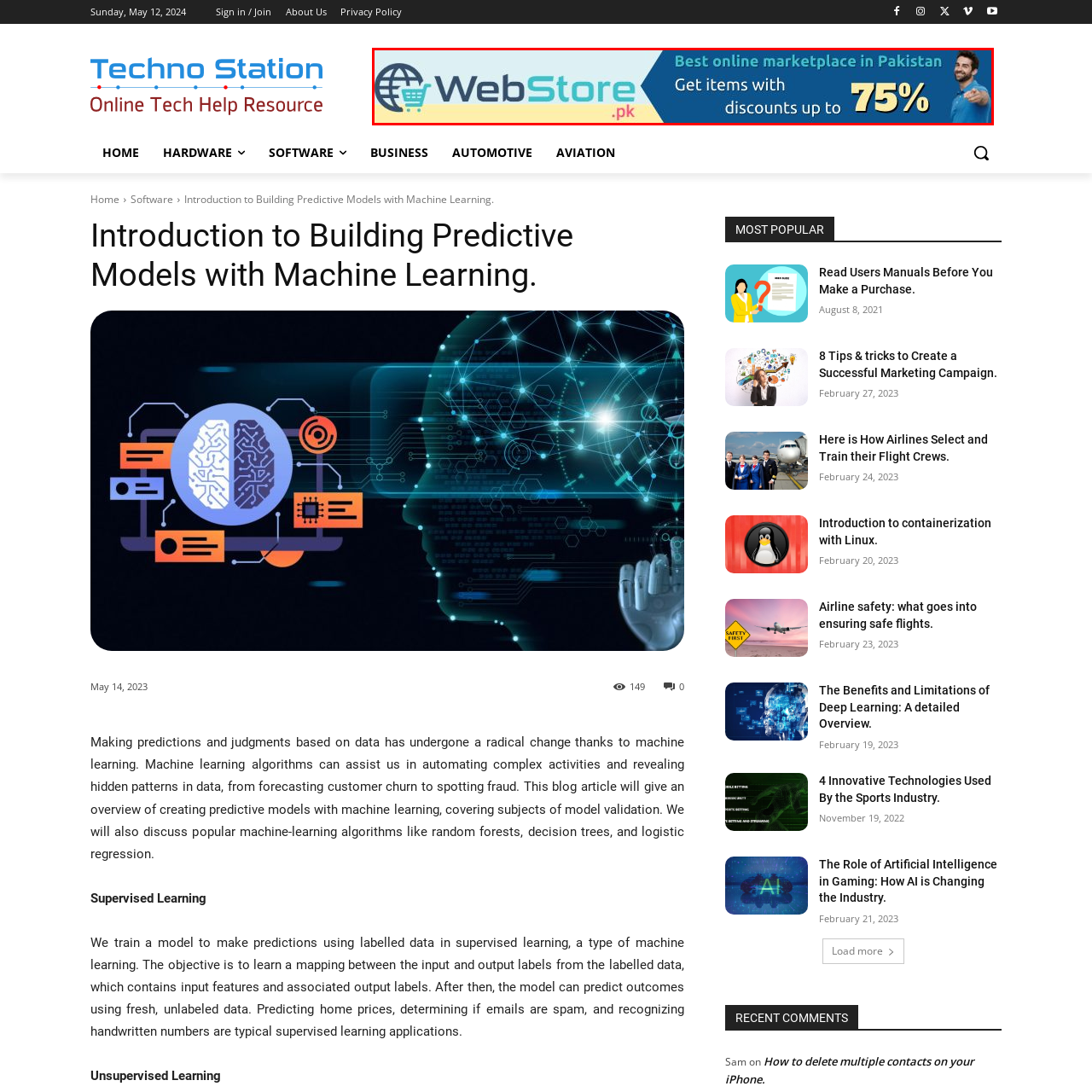Examine the image within the red border, What is the expression of the individual in the banner? 
Please provide a one-word or one-phrase answer.

Smiling